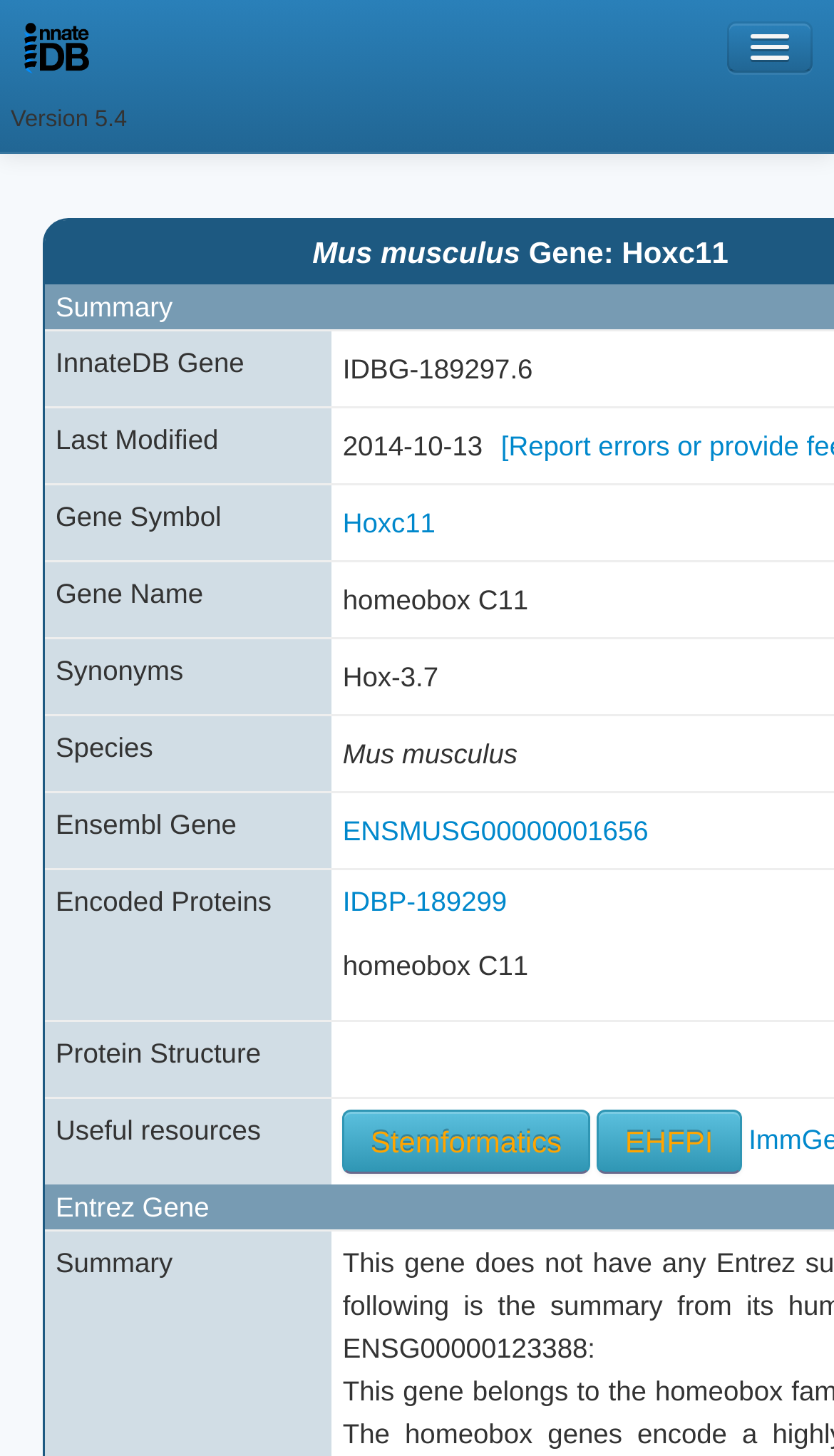Detail the features and information presented on the webpage.

The webpage is about InnateDB, a database of genes, proteins, and signaling pathways involved in the innate immune response of humans, mice, and bovines to microbial infection. 

At the top right corner, there is a button. On the top left, there is a link accompanied by a small image. Below this link, there are several links arranged horizontally, including "About", "Search", "Data Analysis", "InnateDB Annotation", "Download", "Other Resources", "Statistics", "Help", and "Participant login". 

Below these links, there is a text "Version 5.4". Underneath, there is a grid with multiple columns, including "InnateDB Gene", "Last Modified", "Gene Symbol", "Gene Name", "Synonyms", "Species", "Ensembl Gene", "Encoded Proteins", "Protein Structure", and "Useful resources". 

In the "Gene Symbol" column, there is a link "Hoxc11". In the "Ensembl Gene" column, there is a link "ENSMUSG00000001656". In the "Encoded Proteins" column, there is a link "IDBP-189299". In the "Useful resources" column, there are two links "Stemformatics" and "EHFPI".